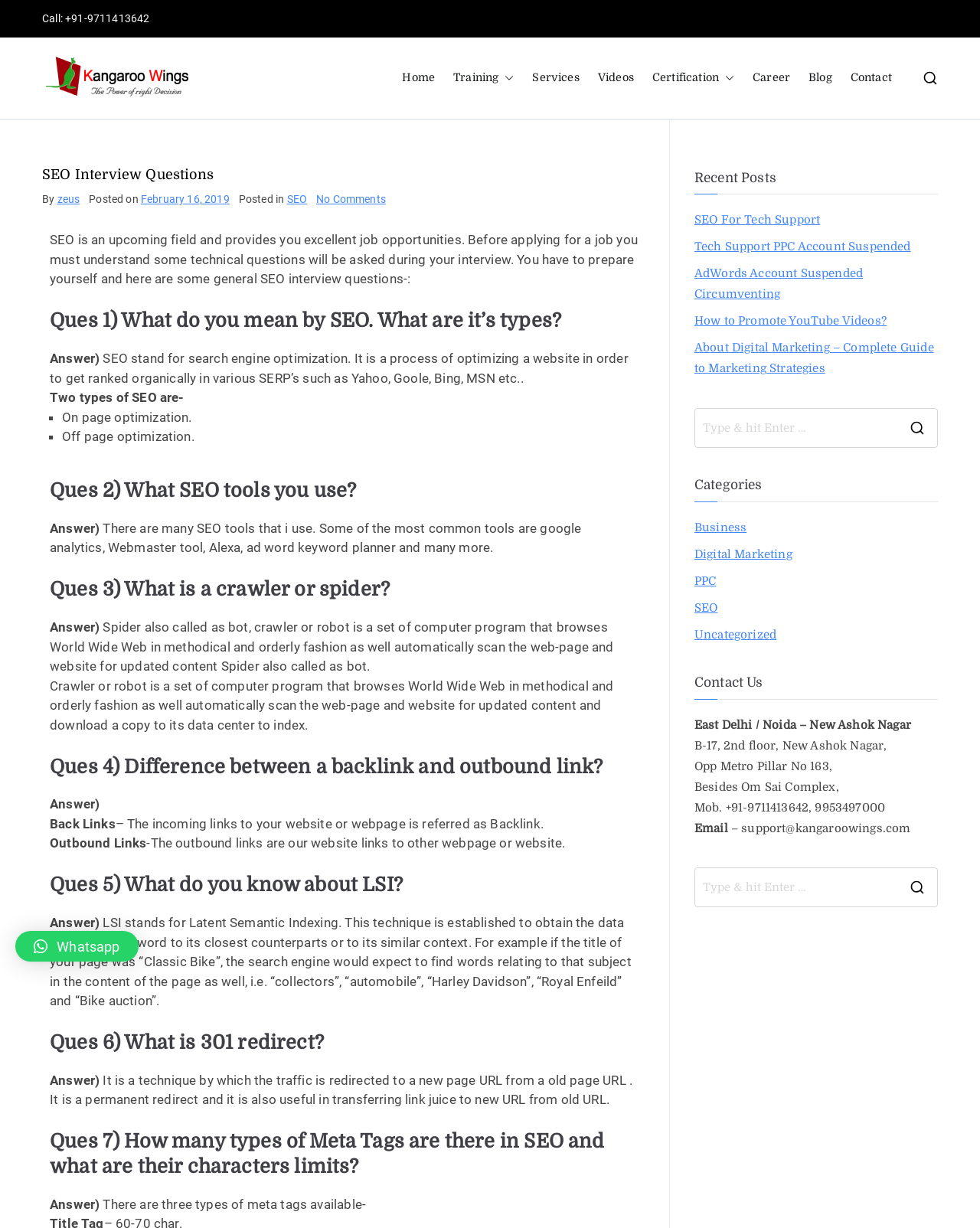Please specify the bounding box coordinates for the clickable region that will help you carry out the instruction: "Click on the 'Site Maintenance, Troubleshooting and Repair Services' link".

None